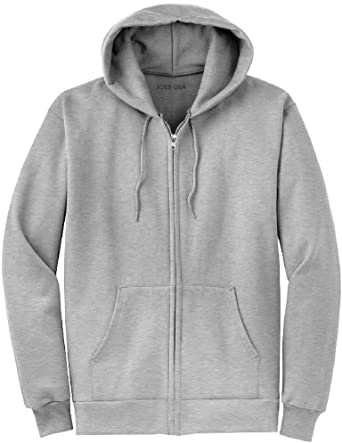From the details in the image, provide a thorough response to the question: What is the primary purpose of the hoodie's adjustable design?

The caption explains that the hoodie's design allows for 'easy adjustment' with its zip closure, making it suitable for 'varying levels of ventilation', implying that the primary purpose of the adjustable design is to control ventilation.